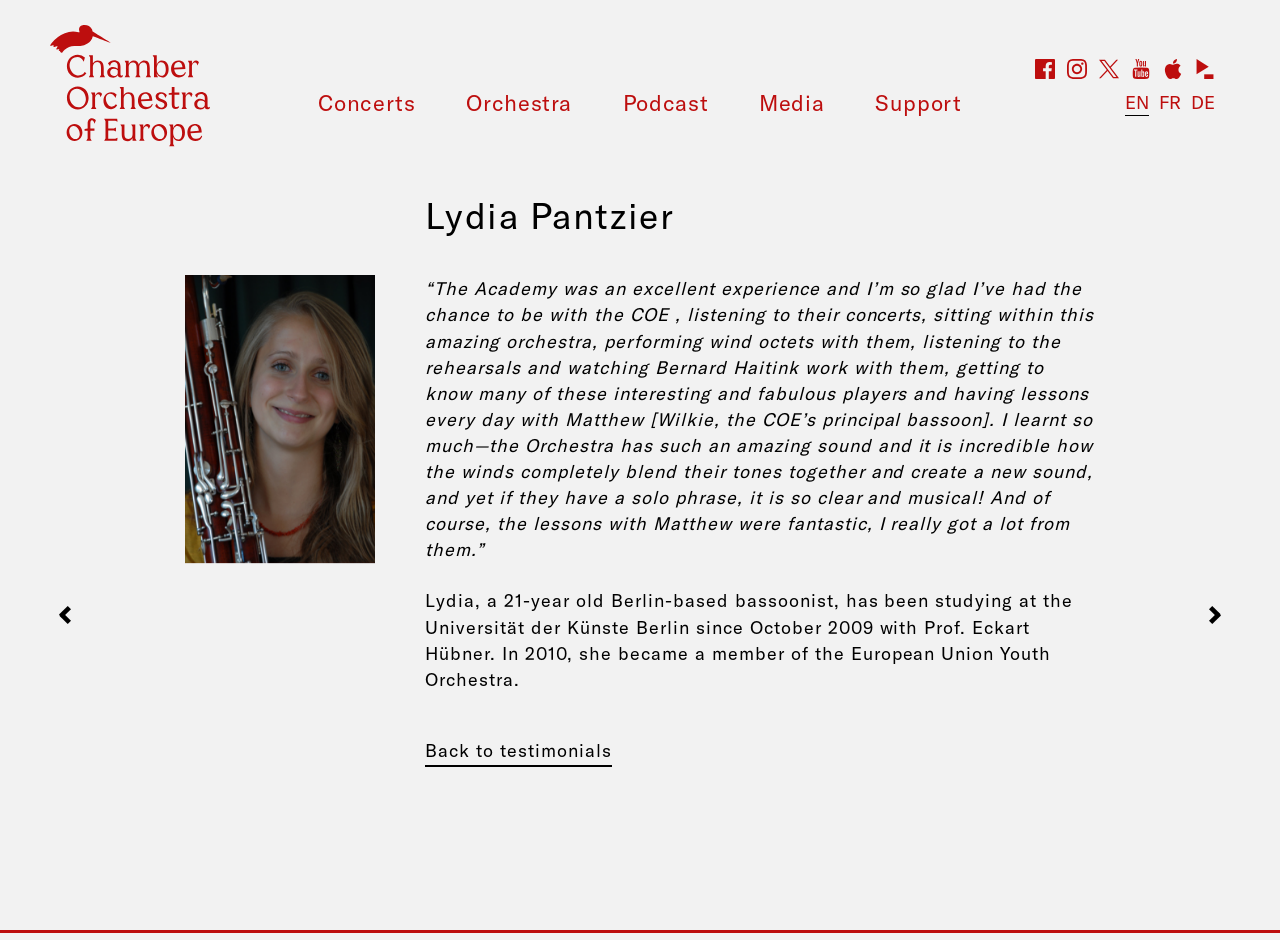Please give a short response to the question using one word or a phrase:
What is the language of the webpage?

English